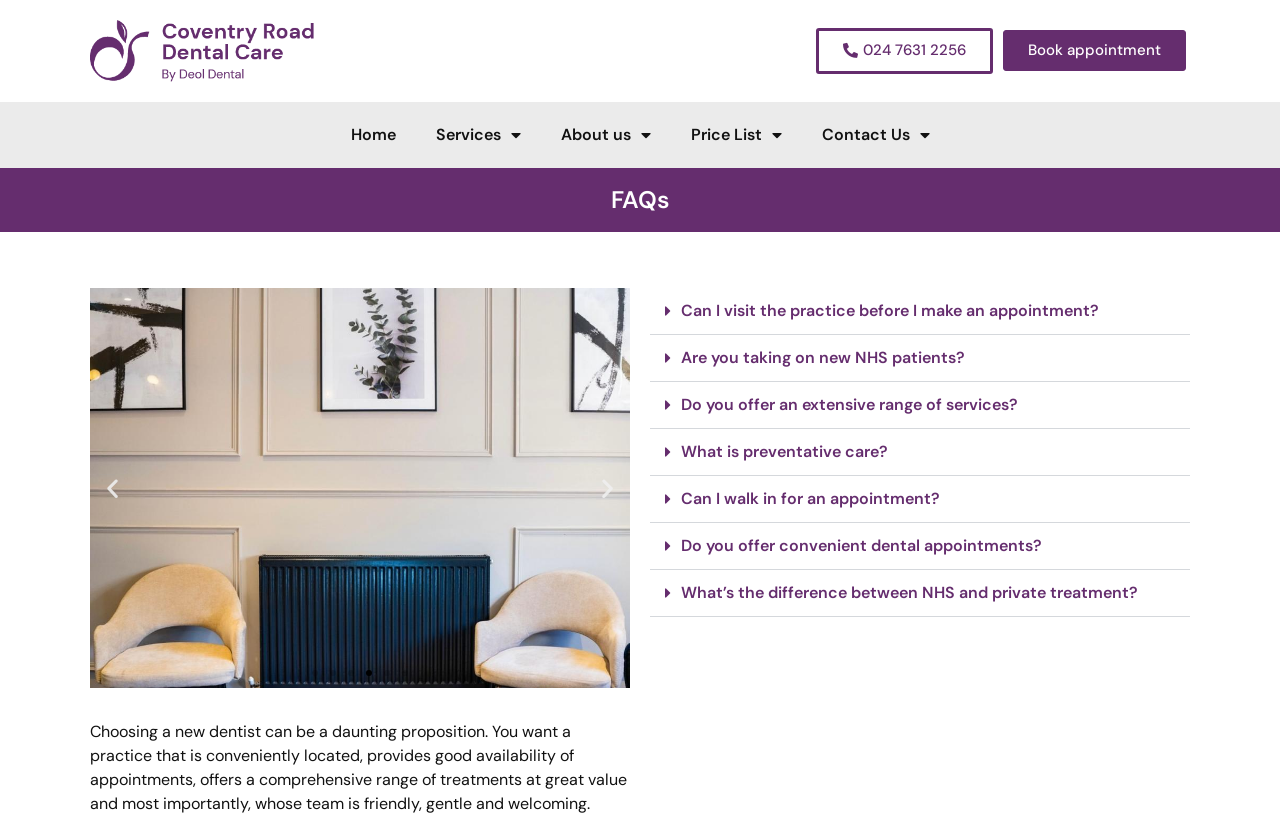Show the bounding box coordinates of the element that should be clicked to complete the task: "View the 'Price List'".

[0.524, 0.136, 0.626, 0.193]